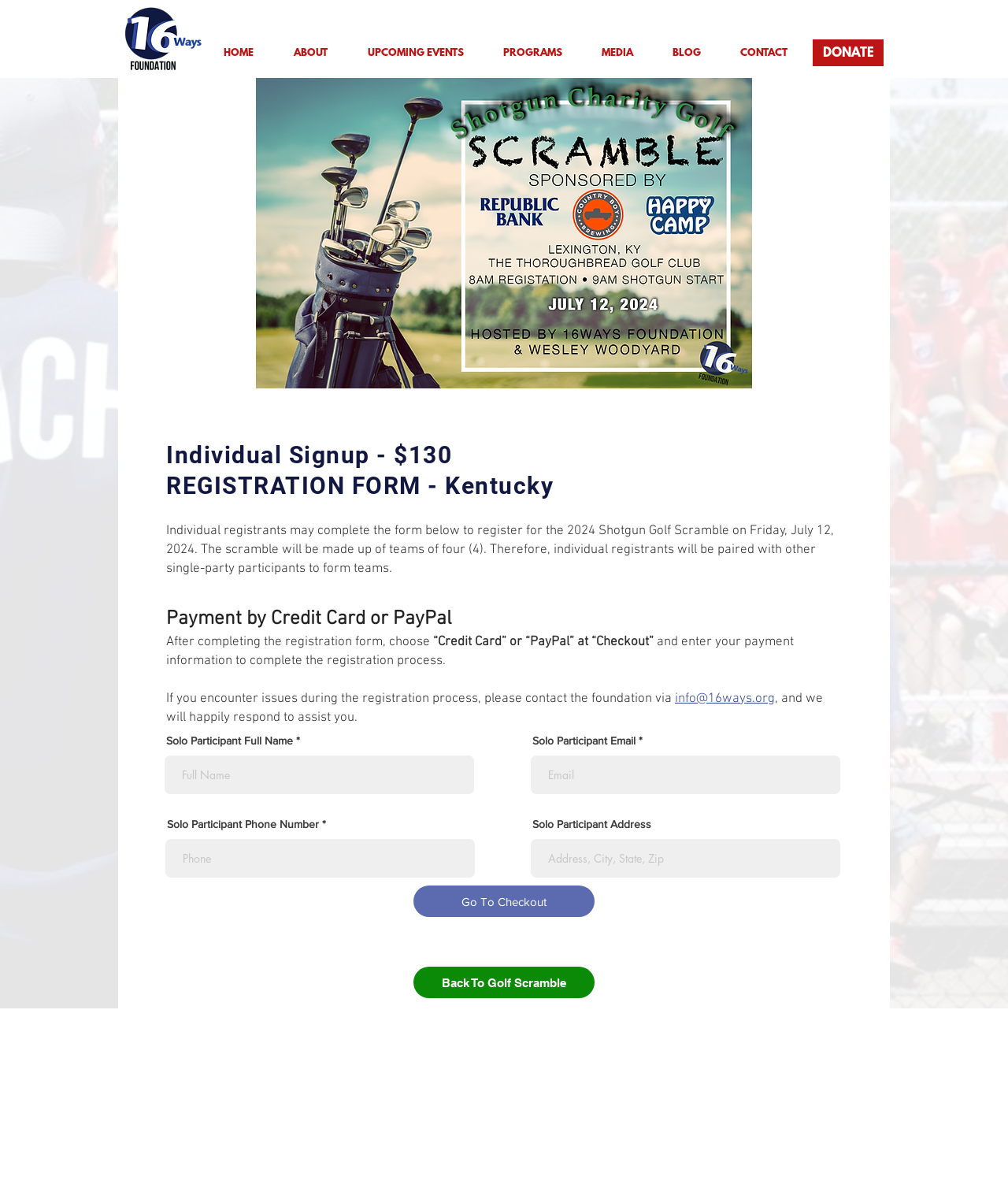What is the purpose of this webpage?
Please provide a detailed and comprehensive answer to the question.

Based on the webpage content, it appears that the purpose of this webpage is to allow individuals to register for an event, specifically the 2024 Shotgun Golf Scramble, by providing their personal information and payment details.